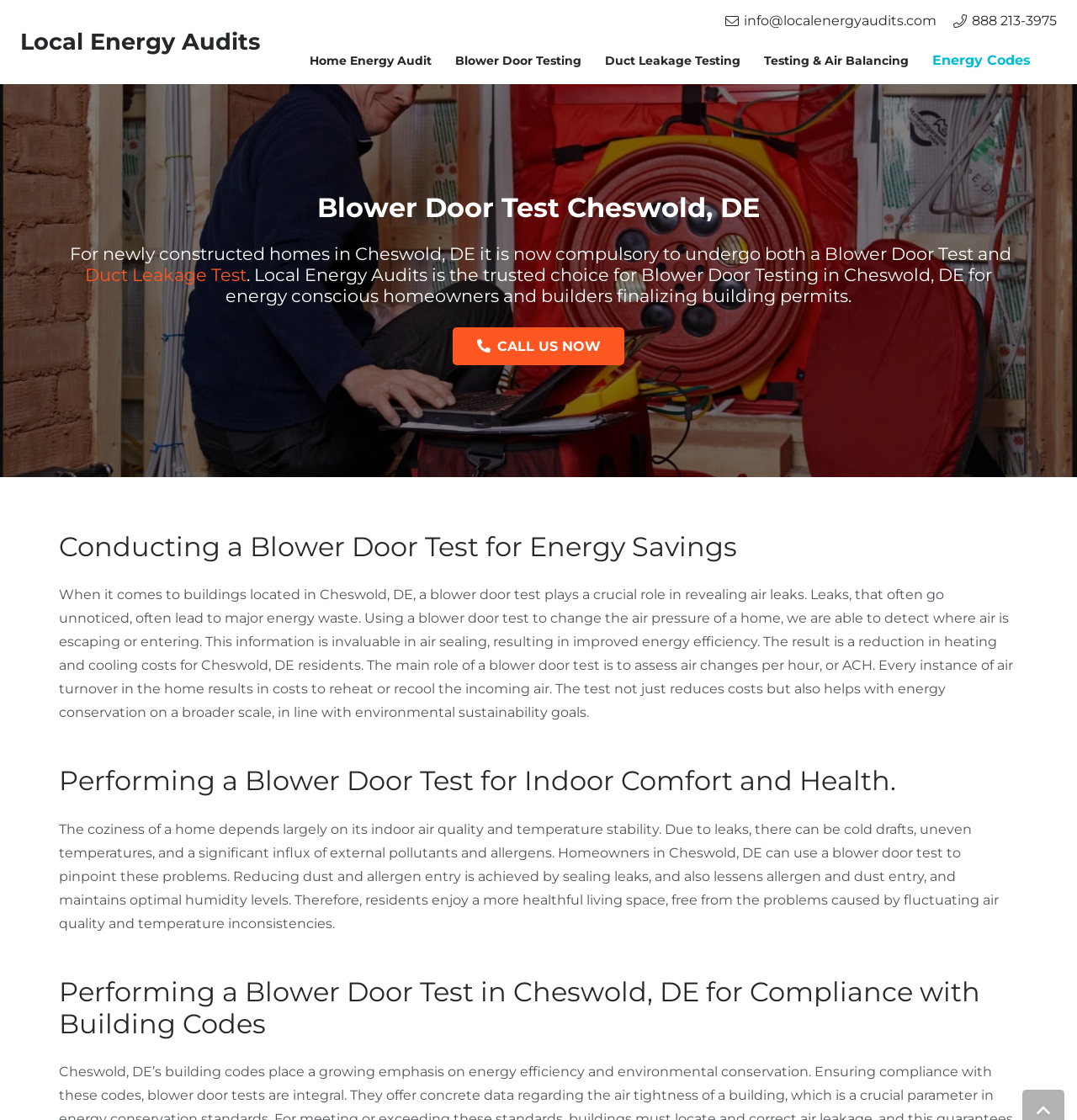What is the importance of sealing leaks in a home? Based on the screenshot, please respond with a single word or phrase.

Reduces dust and allergen entry